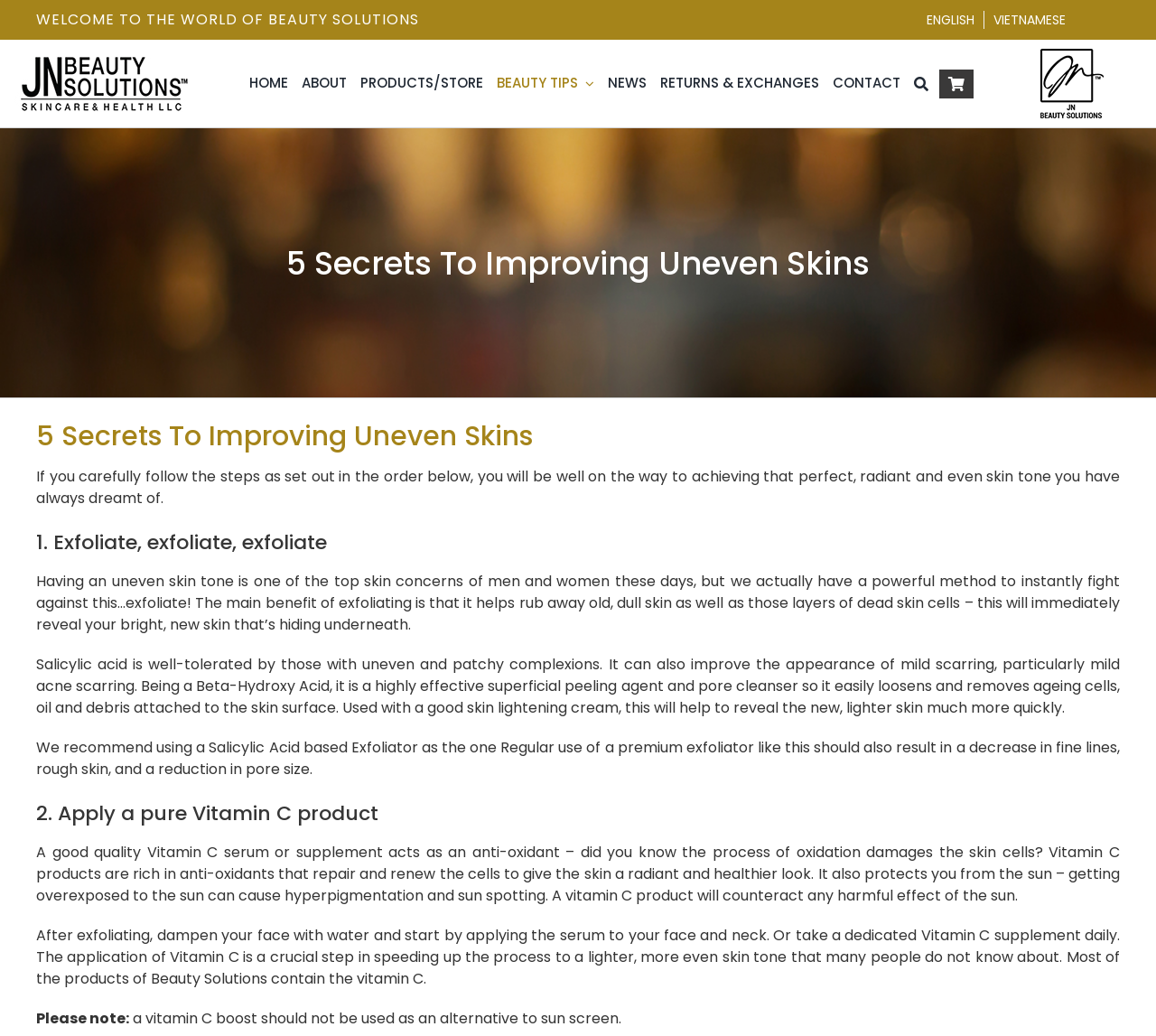Write a detailed summary of the webpage.

The webpage is about beauty solutions, specifically focusing on improving uneven skin tone. At the top, there is a welcome message "WELCOME TO THE WORLD OF BEAUTY SOLUTIONS" followed by language selection links for English and Vietnamese. Below this, there is a navigation menu with links to various sections of the website, including Home, About, Products/Store, Beauty Tips, News, Returns & Exchanges, and Contact.

The main content of the page is divided into sections, each with a heading and descriptive text. The first section is titled "5 Secrets To Improving Uneven Skins" and provides an introduction to achieving a perfect, radiant, and even skin tone. The subsequent sections are numbered and provide tips on how to improve uneven skin tone, including exfoliating, applying a pure Vitamin C product, and other methods.

There are five sections in total, each with a heading and descriptive text that provides information on how to improve uneven skin tone. The text is informative and provides details on the benefits of exfoliating and using Vitamin C products, as well as tips on how to use these products effectively. The tone of the text is helpful and encouraging, suggesting that following these tips can lead to achieving a more even skin tone.